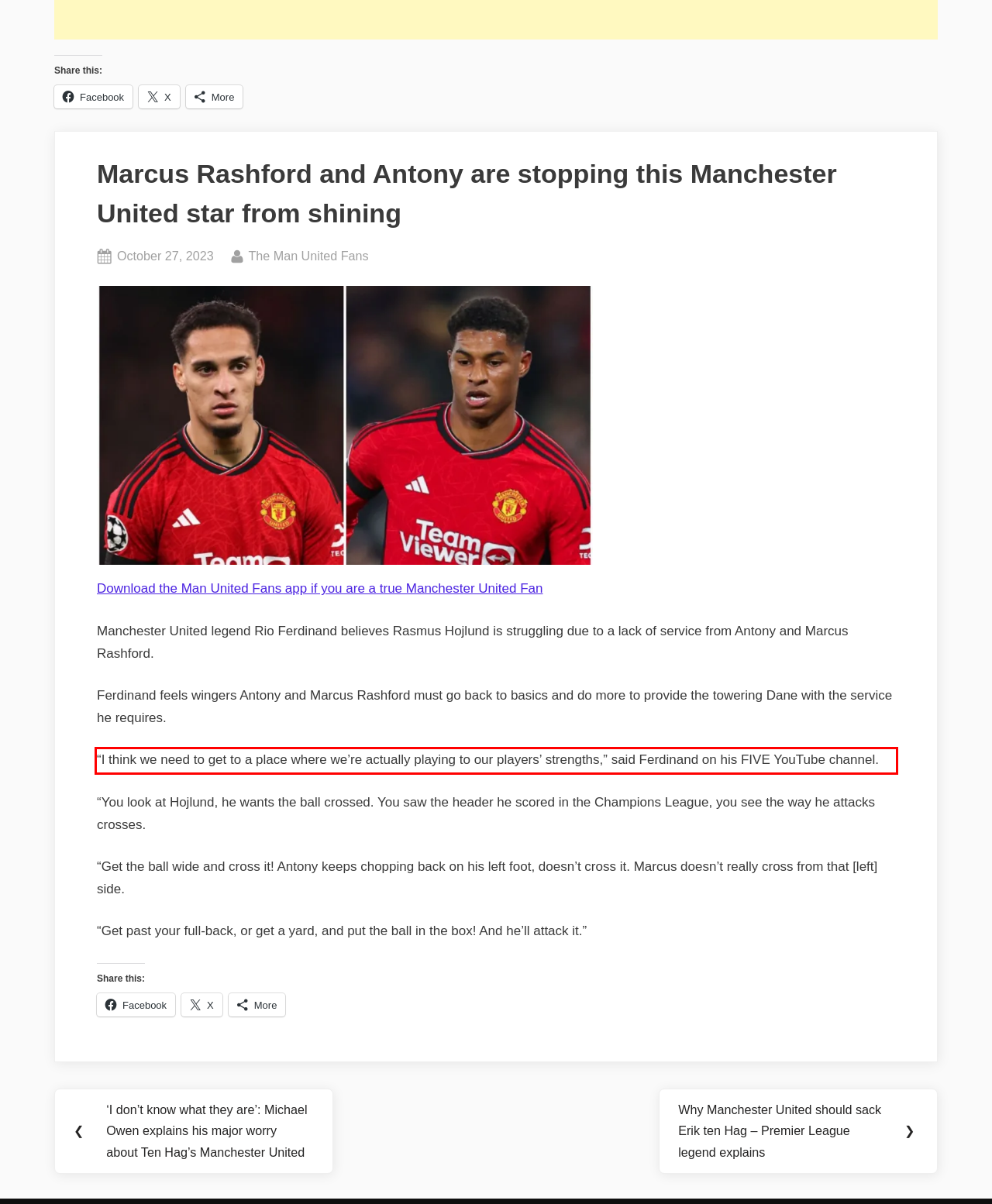You are provided with a screenshot of a webpage that includes a red bounding box. Extract and generate the text content found within the red bounding box.

“I think we need to get to a place where we’re actually playing to our players’ strengths,” said Ferdinand on his FIVE YouTube channel.